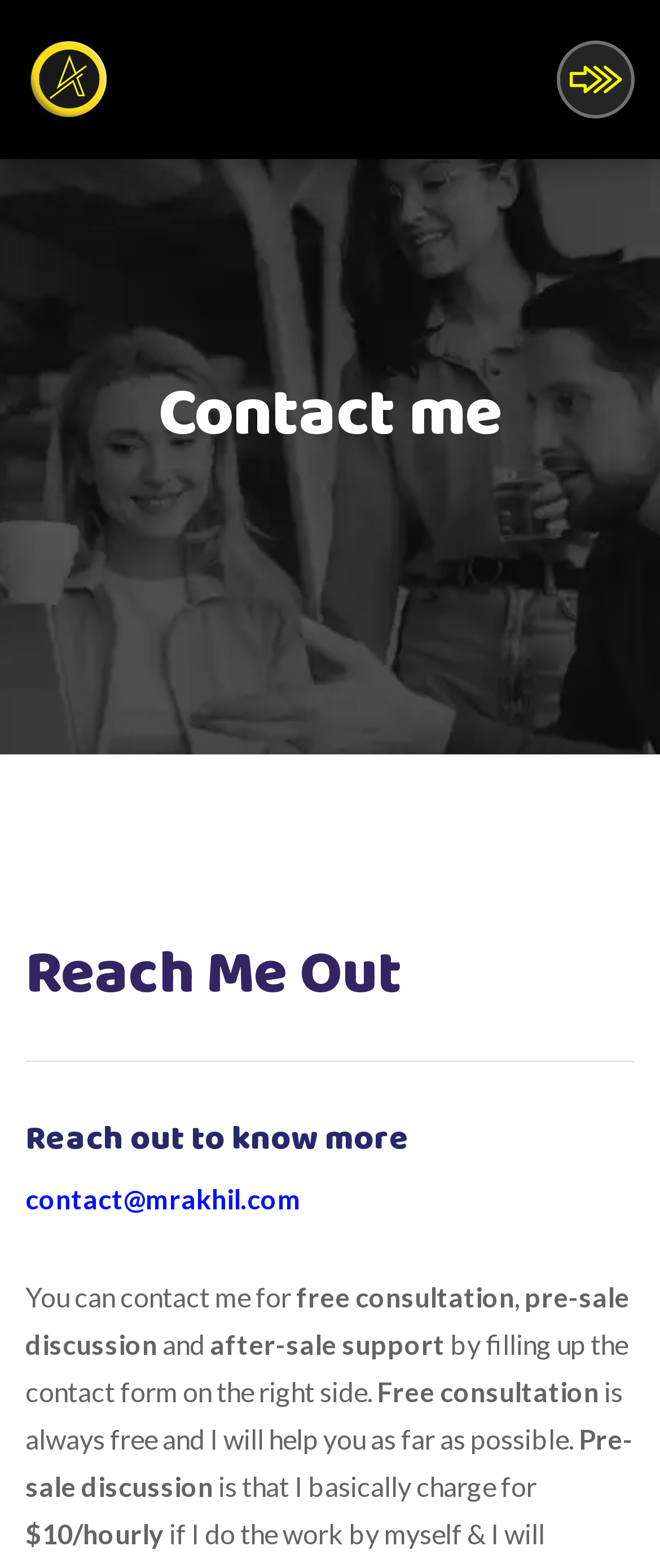What is the email address to contact Mr. Akhil?
Using the image, elaborate on the answer with as much detail as possible.

The email address is provided as a link on the webpage, which can be used to contact Mr. Akhil for various purposes.